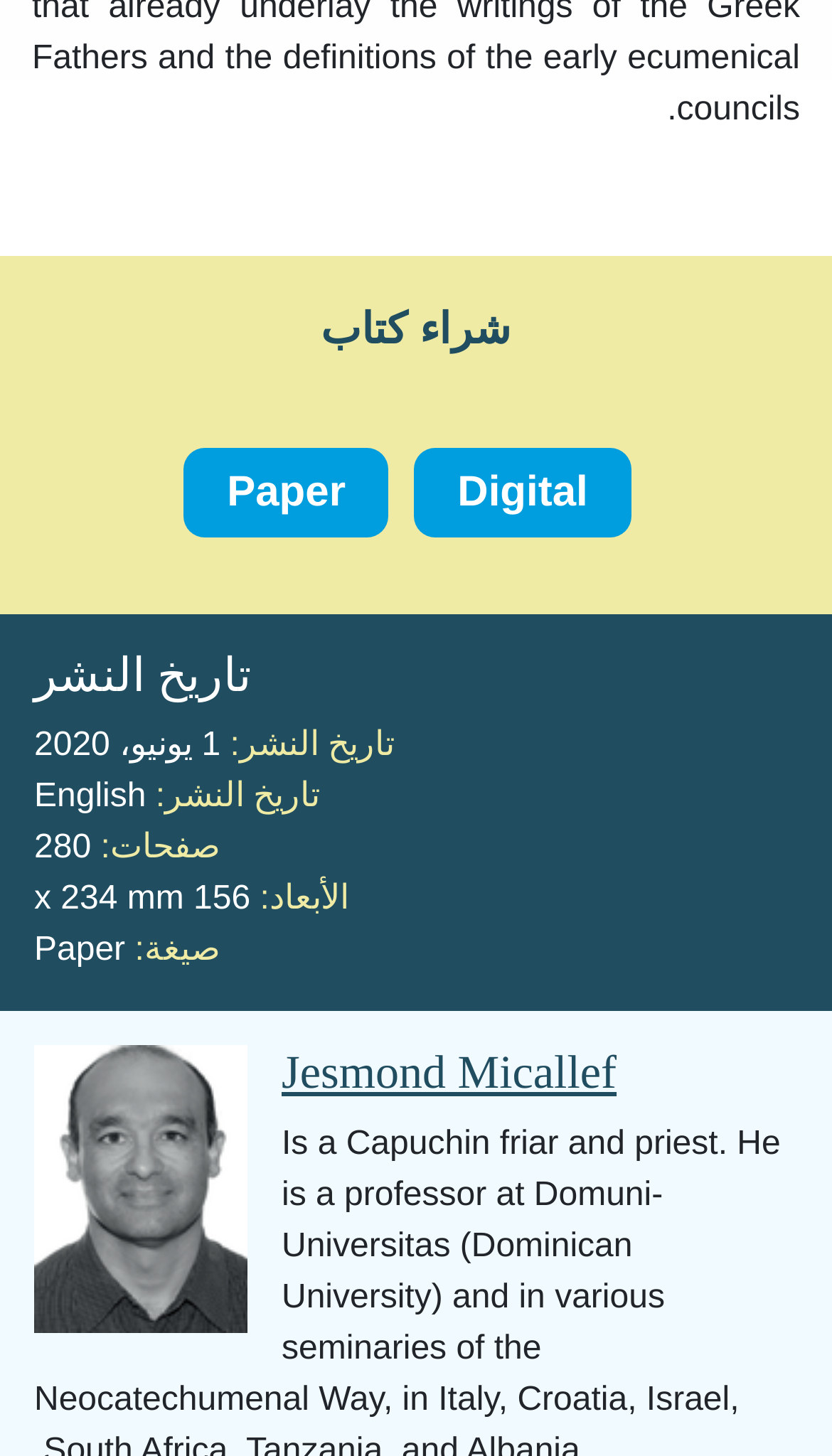Extract the bounding box coordinates for the described element: "Paper". The coordinates should be represented as four float numbers between 0 and 1: [left, top, right, bottom].

[0.222, 0.307, 0.467, 0.369]